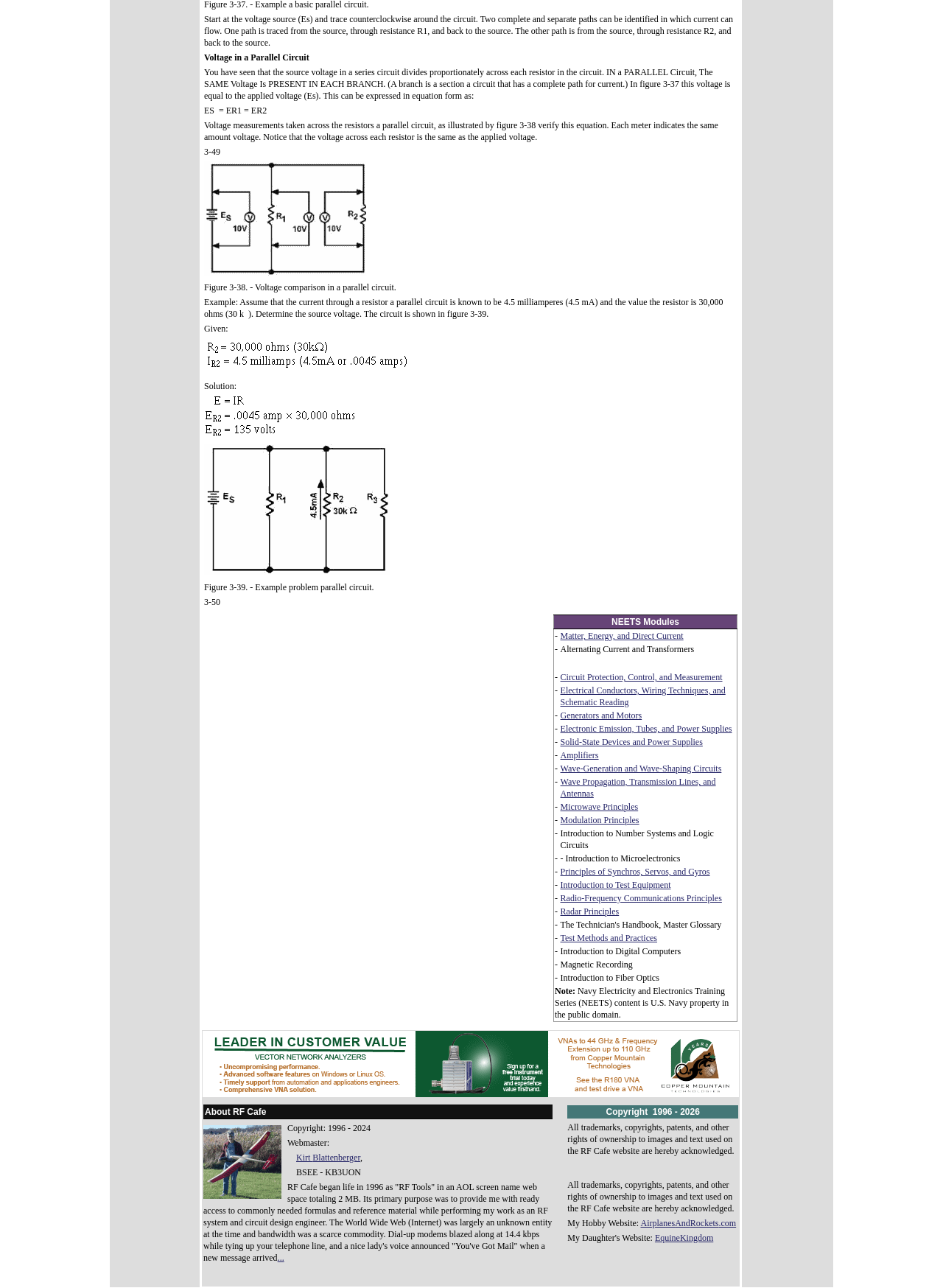Locate the bounding box coordinates of the area you need to click to fulfill this instruction: 'Click the link 'Principles of Synchros, Servos, and Gyros''. The coordinates must be in the form of four float numbers ranging from 0 to 1: [left, top, right, bottom].

[0.594, 0.673, 0.753, 0.681]